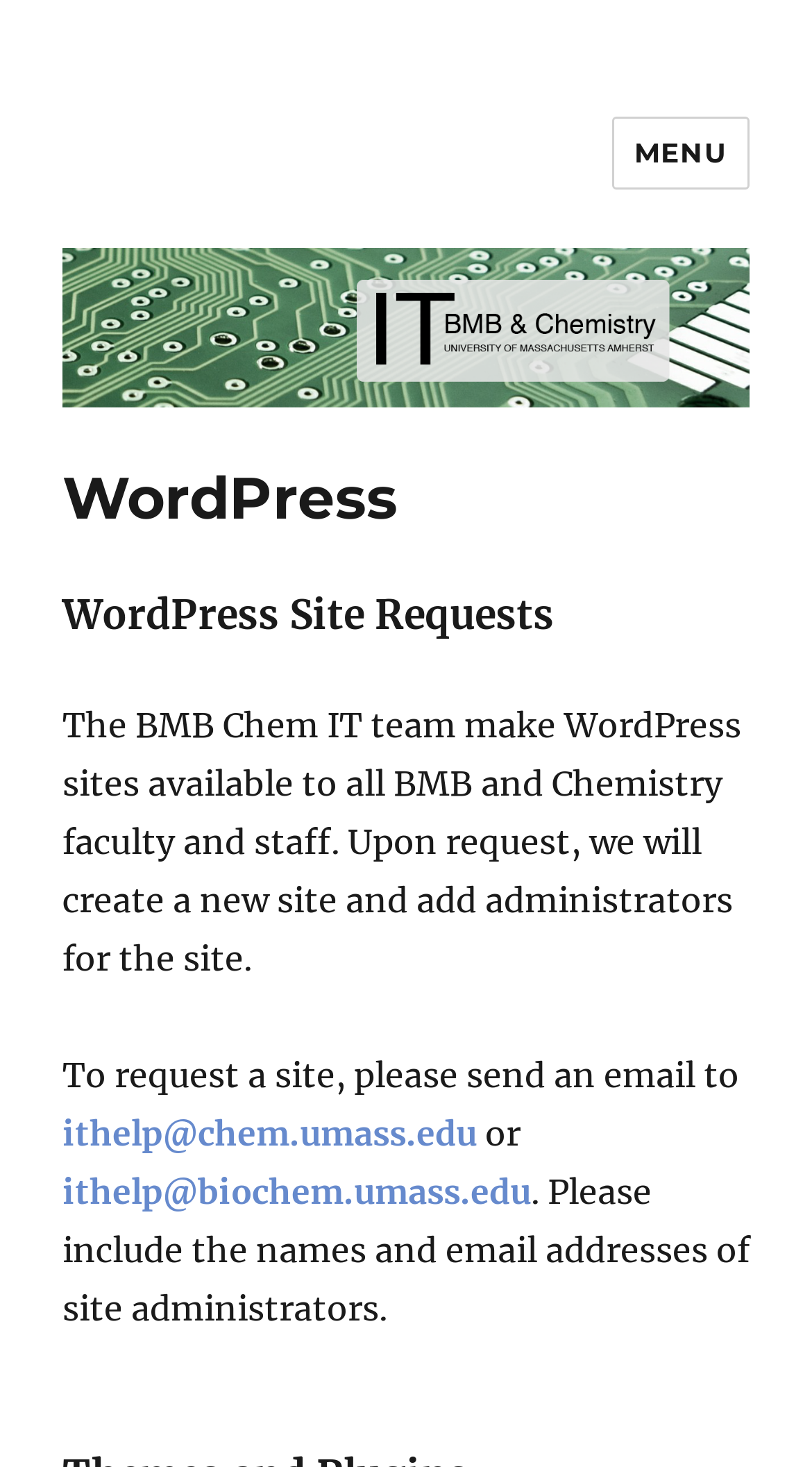How do I request a WordPress site?
Look at the image and respond with a one-word or short-phrase answer.

Send an email